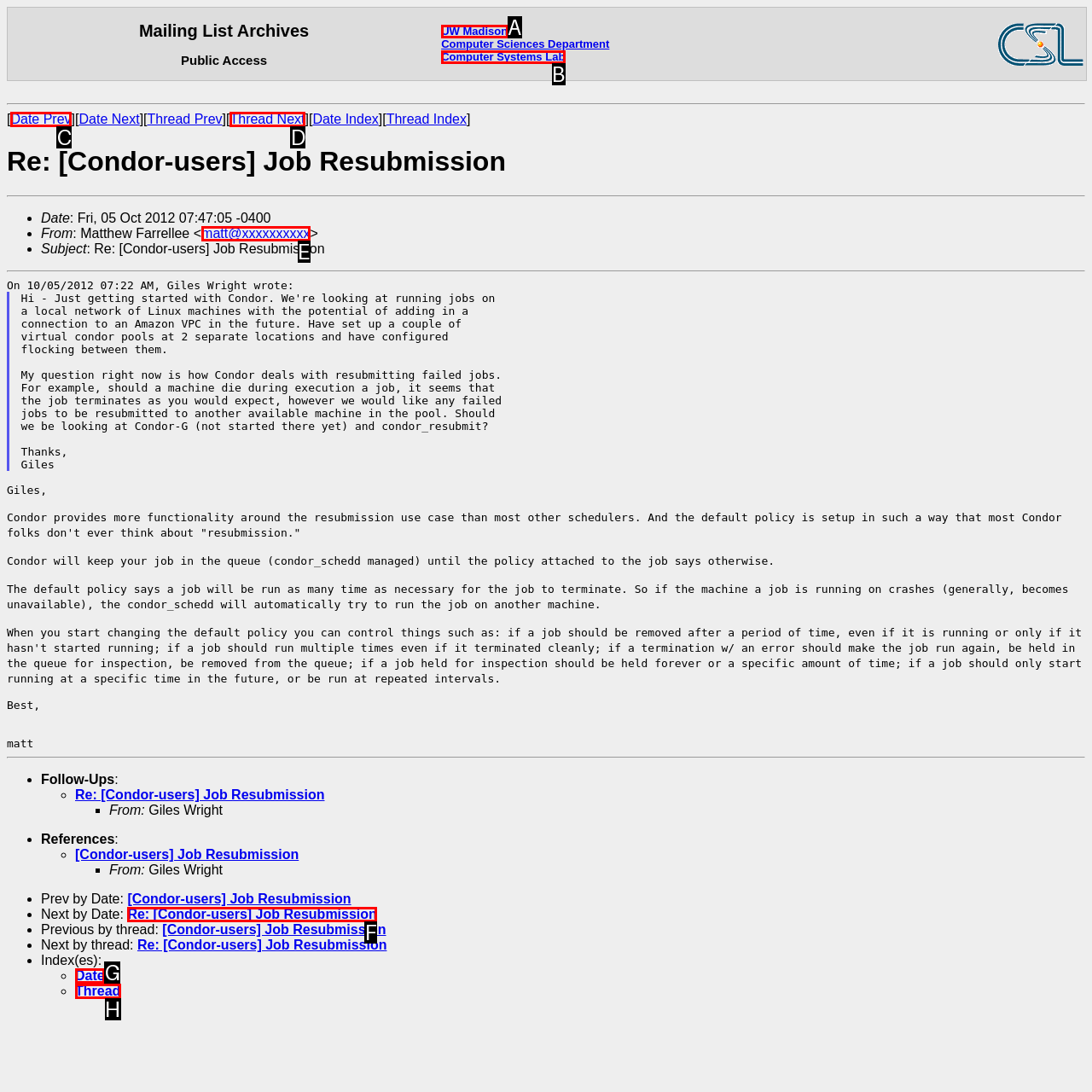Determine which option aligns with the description: UW Madison. Provide the letter of the chosen option directly.

A